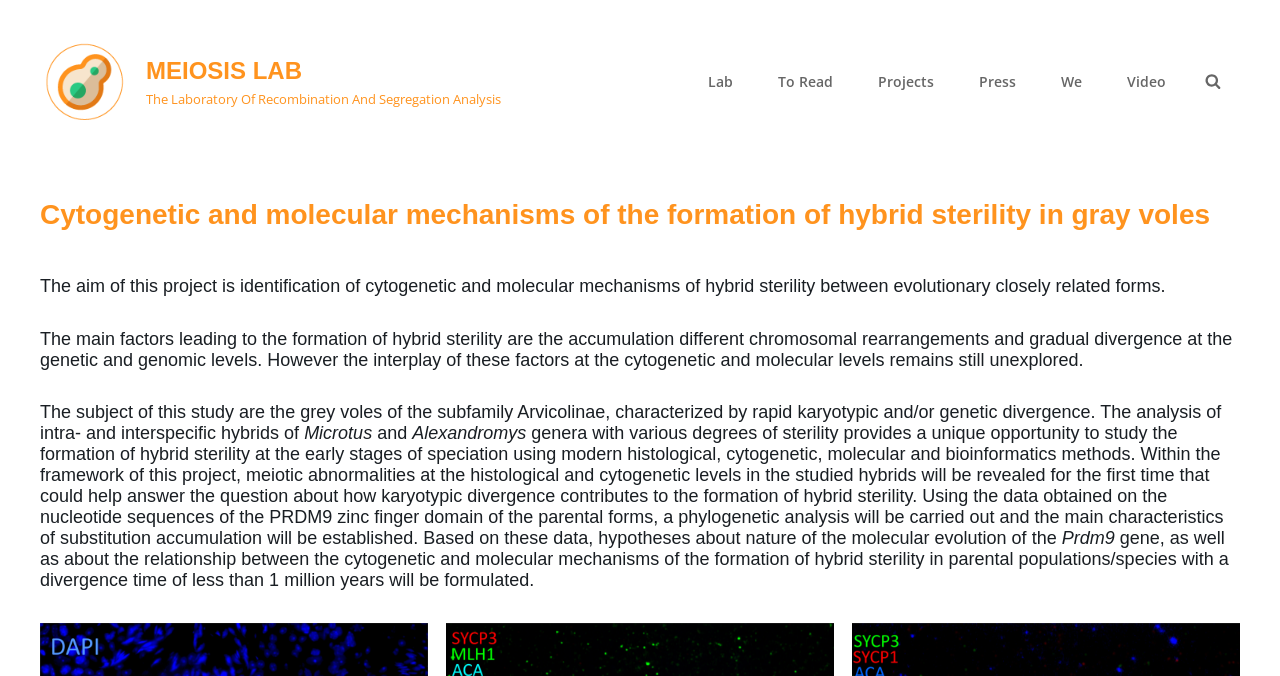What is the time frame of divergence being studied?
Analyze the image and provide a thorough answer to the question.

The time frame of divergence being studied can be found in the fourth paragraph of the webpage, where it says '...about the relationship between the cytogenetic and molecular mechanisms of the formation of hybrid sterility in parental populations/species with a divergence time of less than 1 million years will be formulated.'